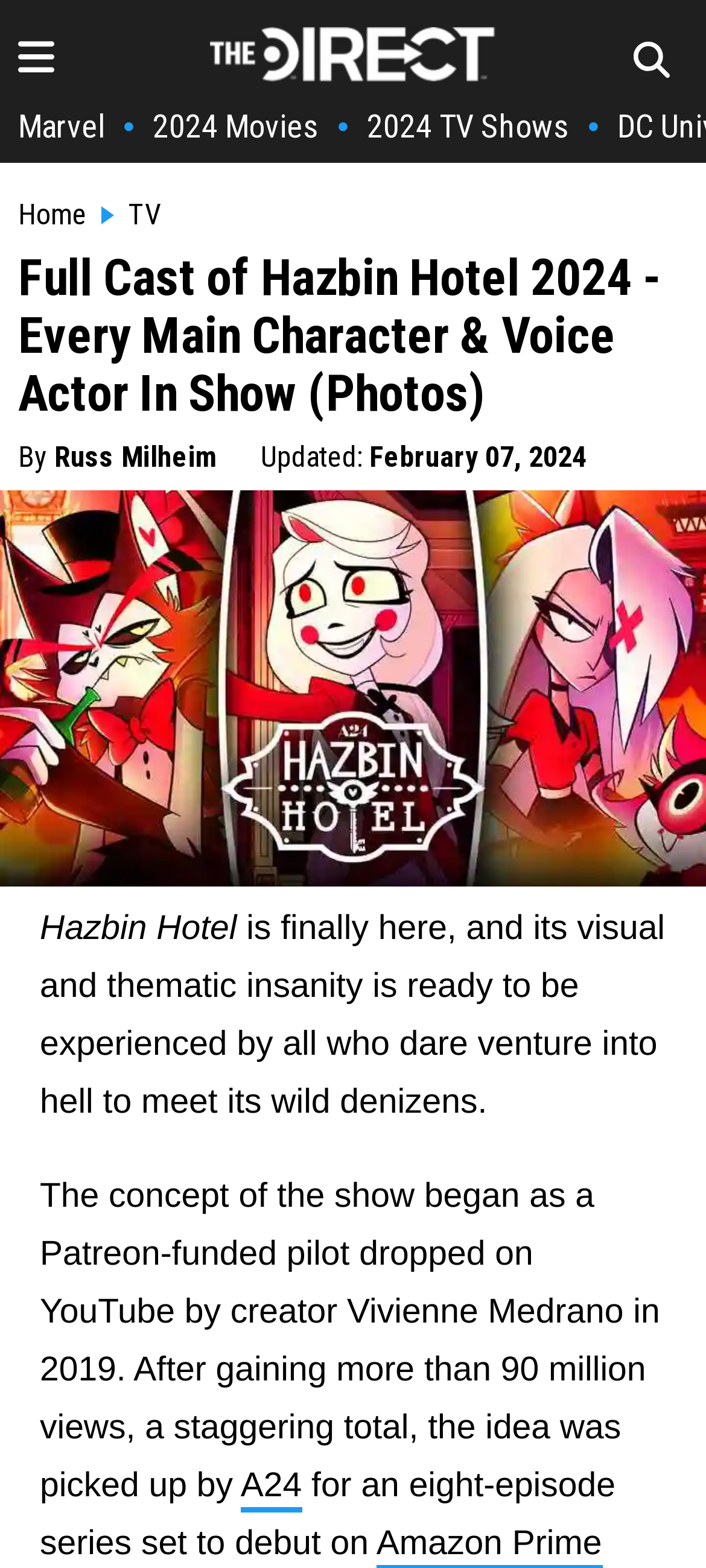Find and specify the bounding box coordinates that correspond to the clickable region for the instruction: "Sort by 'Oldest updated'".

None